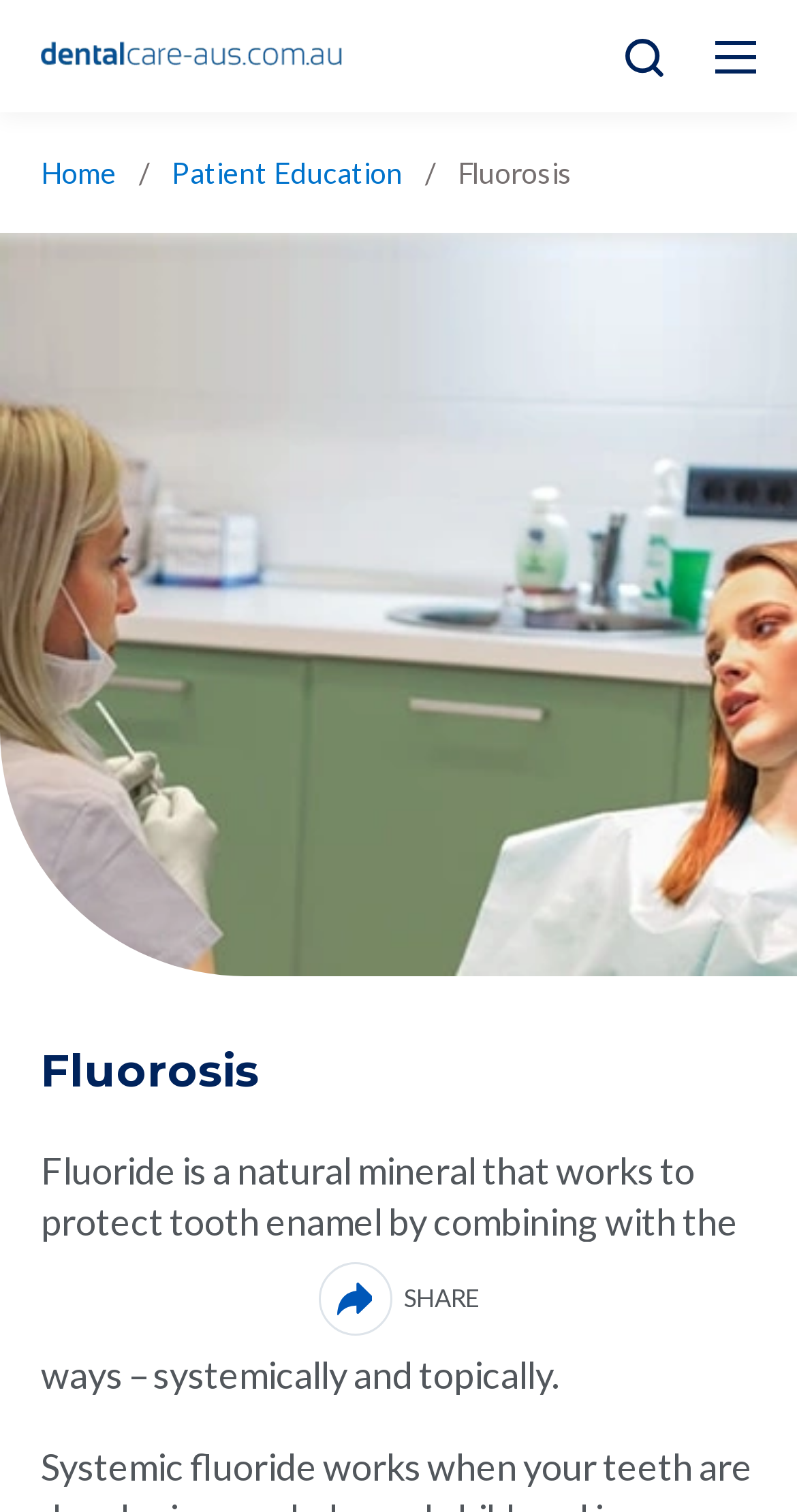Identify the coordinates of the bounding box for the element described below: "aria-label="Home"". Return the coordinates as four float numbers between 0 and 1: [left, top, right, bottom].

[0.051, 0.021, 0.431, 0.053]